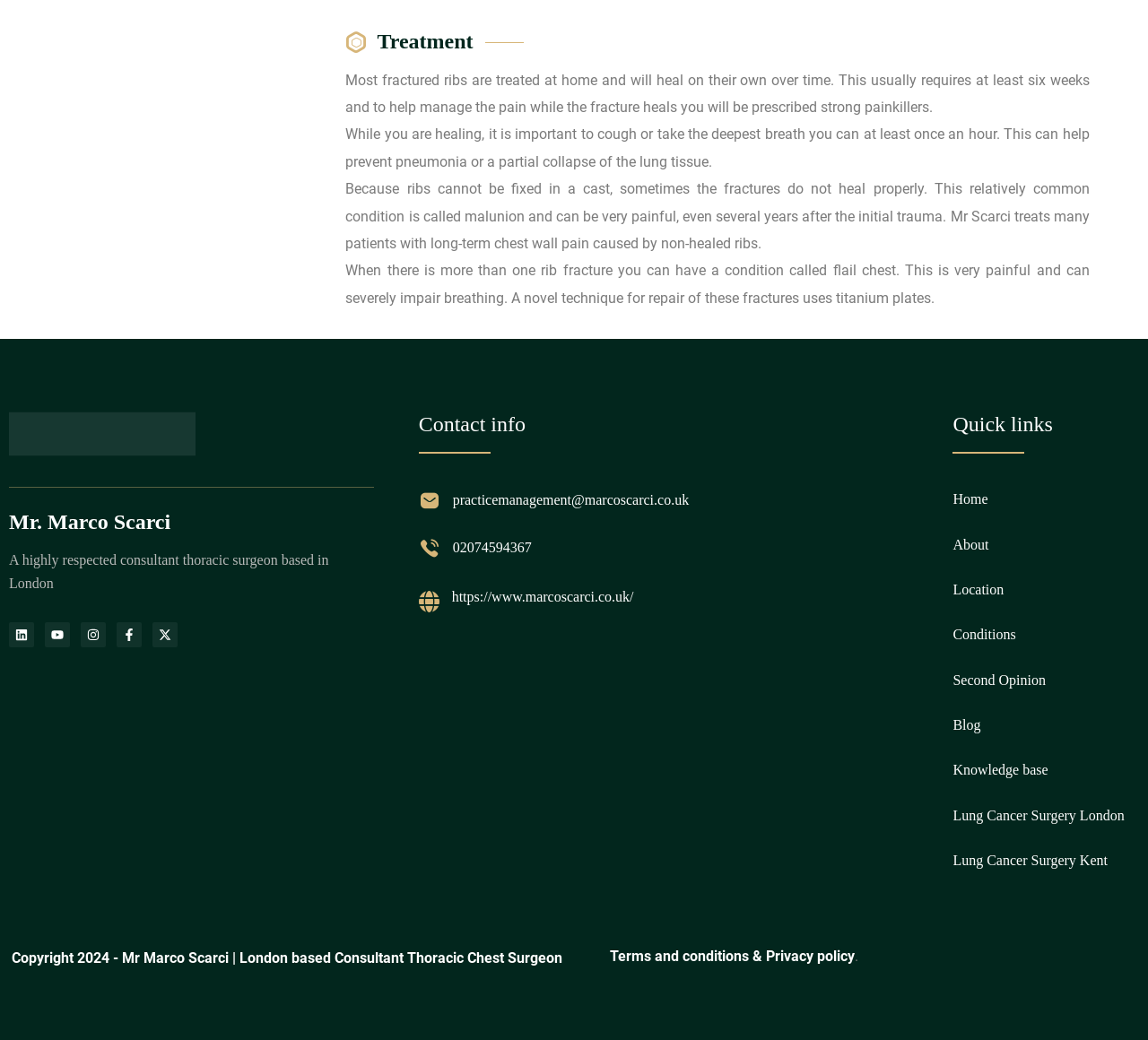Show the bounding box coordinates for the element that needs to be clicked to execute the following instruction: "Read about lung cancer surgery in London". Provide the coordinates in the form of four float numbers between 0 and 1, i.e., [left, top, right, bottom].

[0.83, 0.777, 0.979, 0.791]